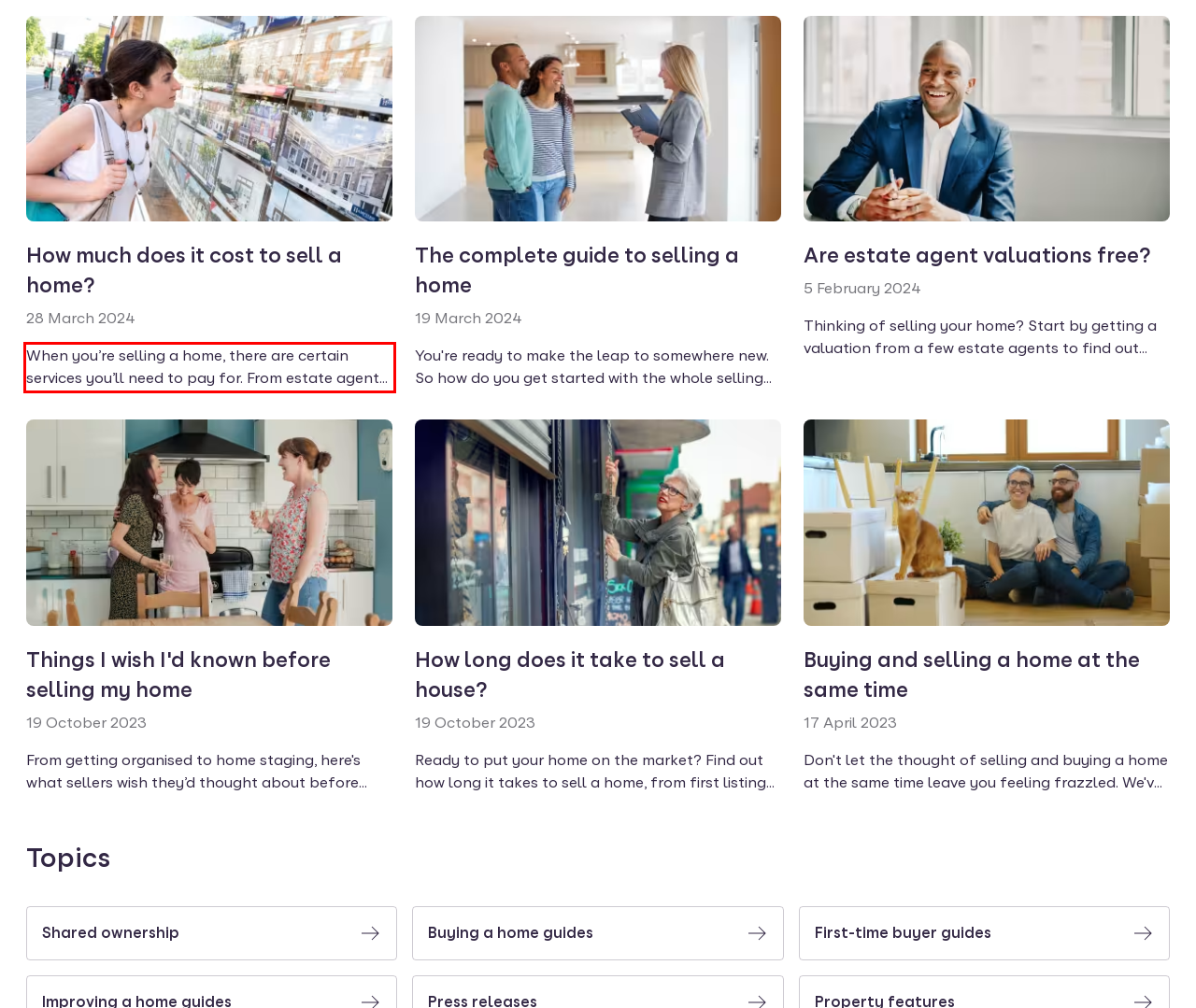Look at the screenshot of the webpage, locate the red rectangle bounding box, and generate the text content that it contains.

When you’re selling a home, there are certain services you’ll need to pay for. From estate agent fees to legal expenses, let’s talk selling costs.